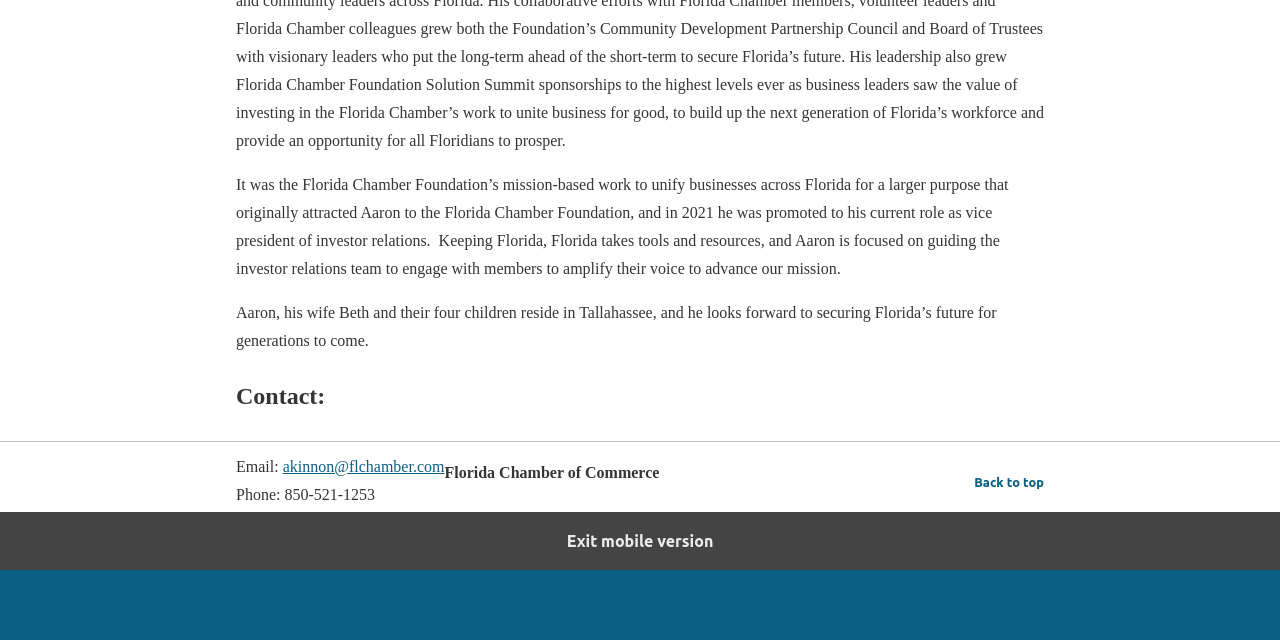Given the description of the UI element: "Back to top", predict the bounding box coordinates in the form of [left, top, right, bottom], with each value being a float between 0 and 1.

[0.761, 0.734, 0.816, 0.774]